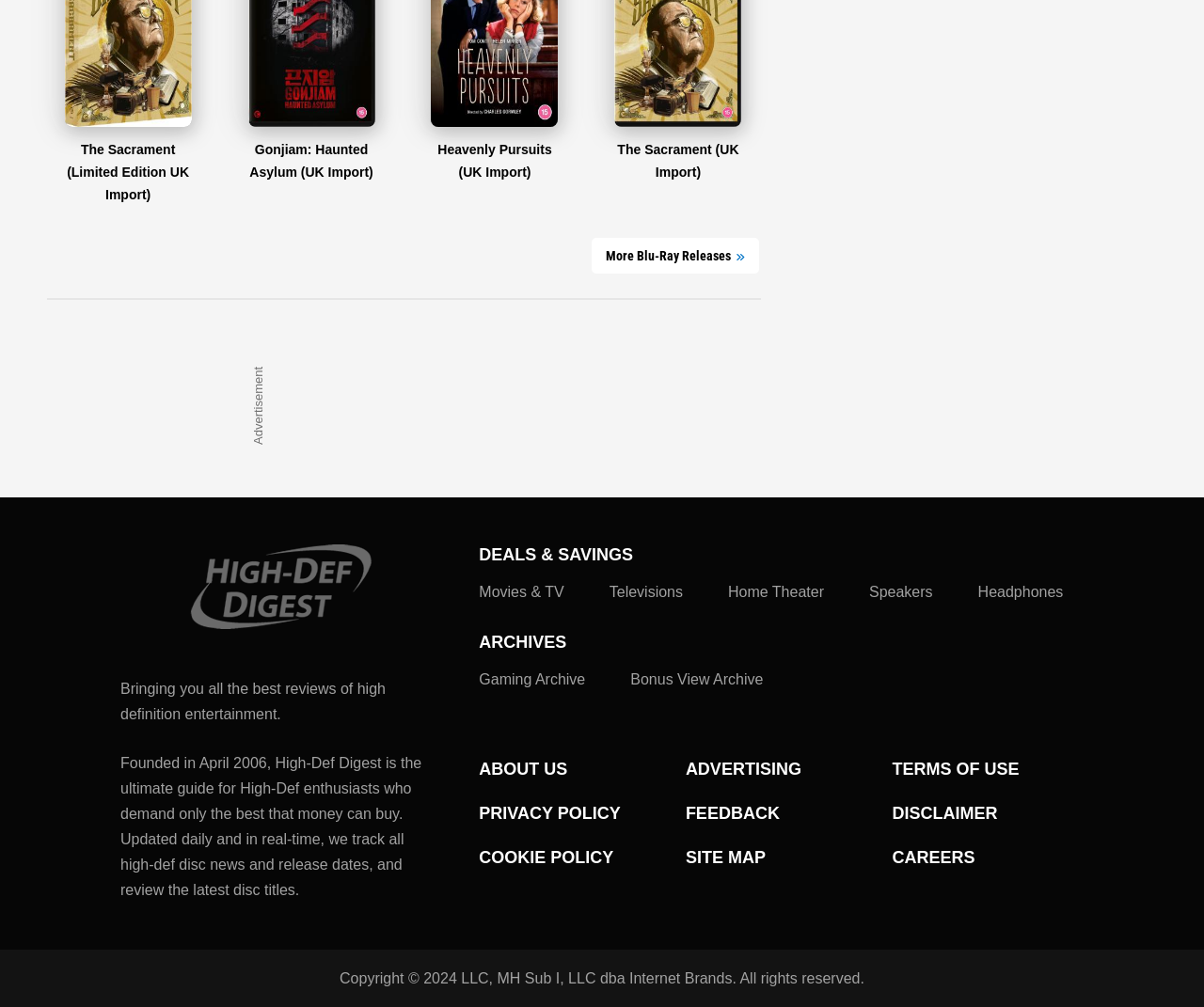What is the purpose of this website?
Answer the question with as much detail as possible.

The static text on the webpage states that the website is 'the ultimate guide for High-Def enthusiasts who demand only the best that money can buy', indicating that the purpose of the website is to provide information and reviews for high-definition entertainment products.